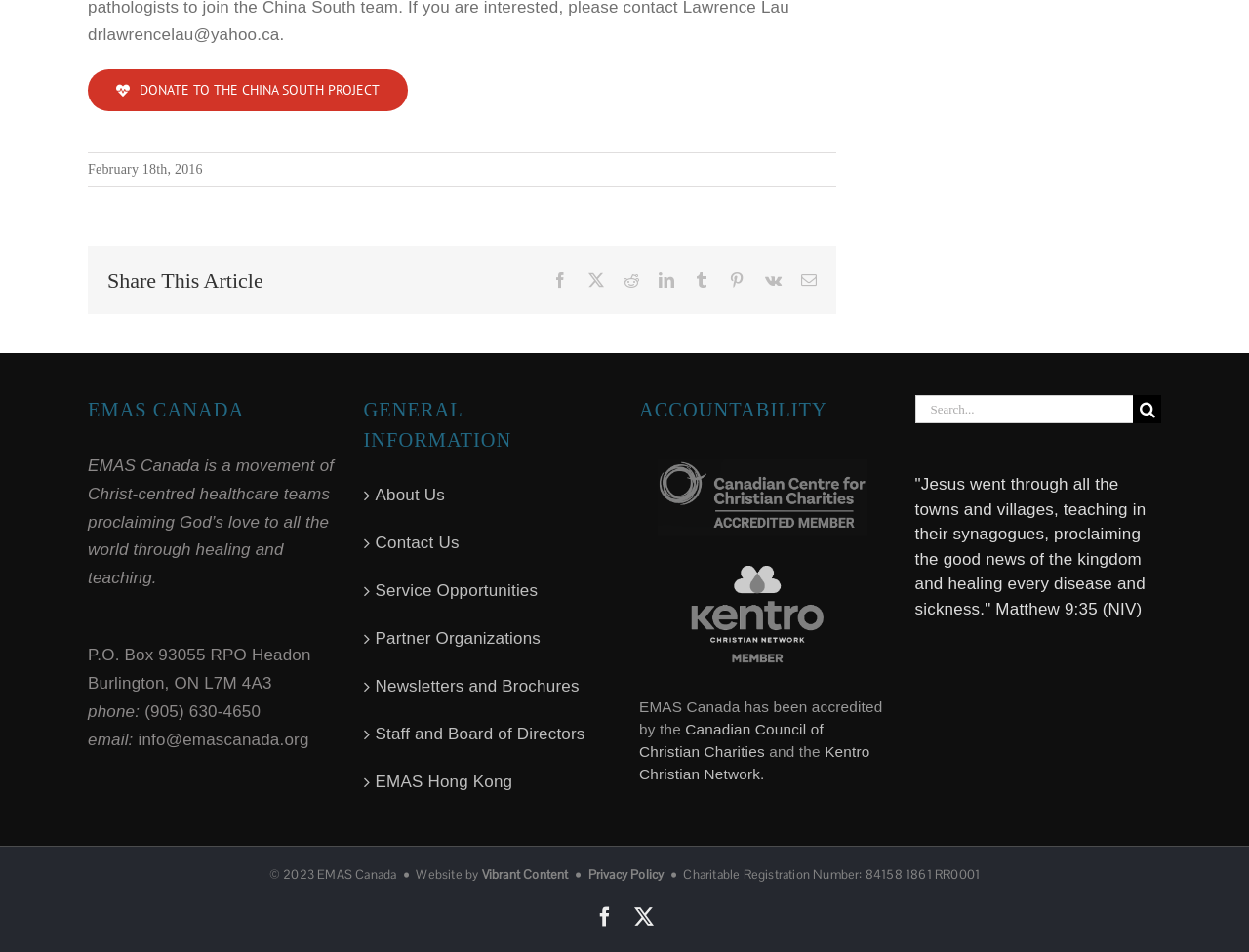Please identify the coordinates of the bounding box that should be clicked to fulfill this instruction: "Visit EMAS Hong Kong".

[0.3, 0.807, 0.48, 0.837]